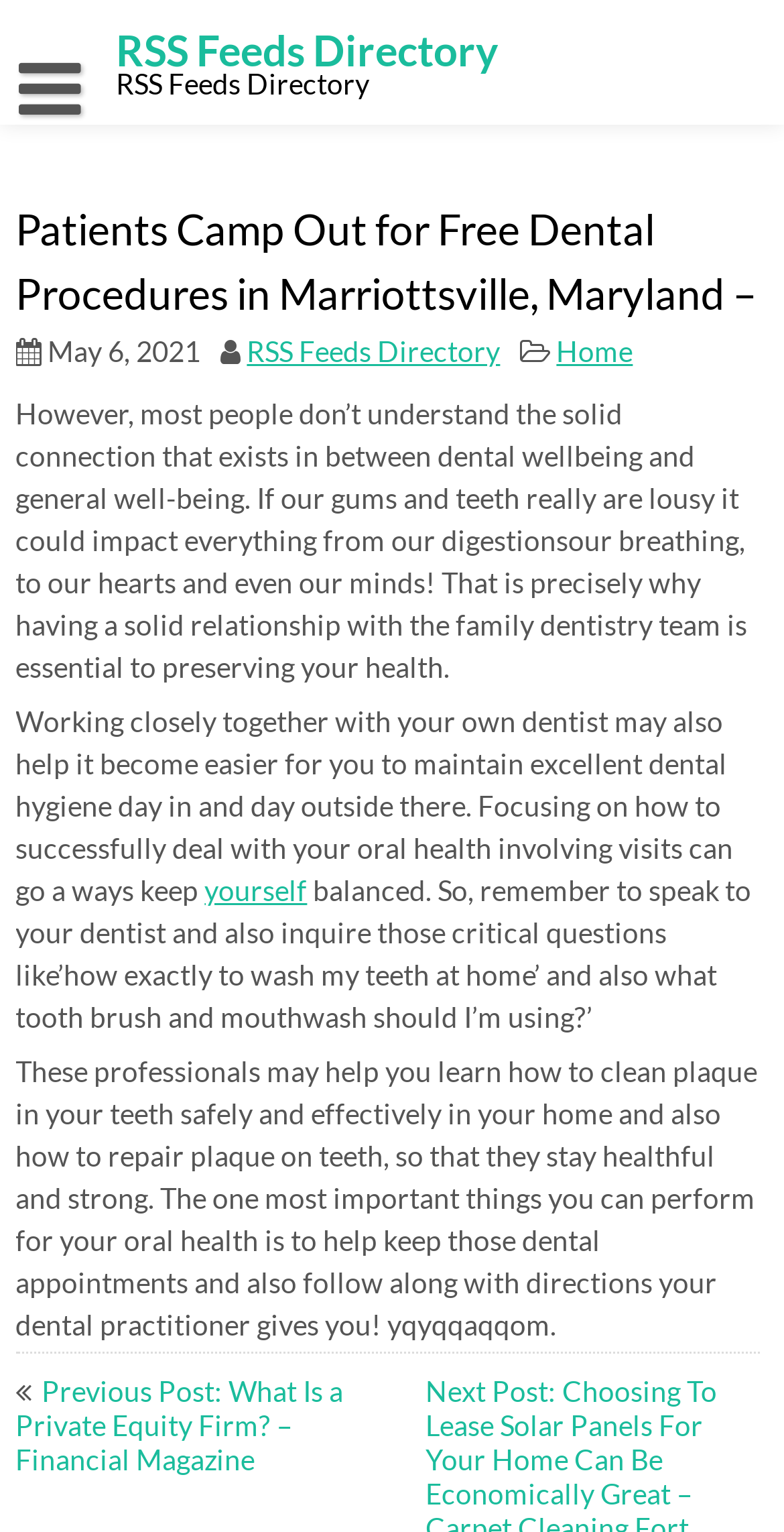Provide the bounding box coordinates for the UI element that is described by this text: "Home". The coordinates should be in the form of four float numbers between 0 and 1: [left, top, right, bottom].

[0.71, 0.218, 0.807, 0.24]